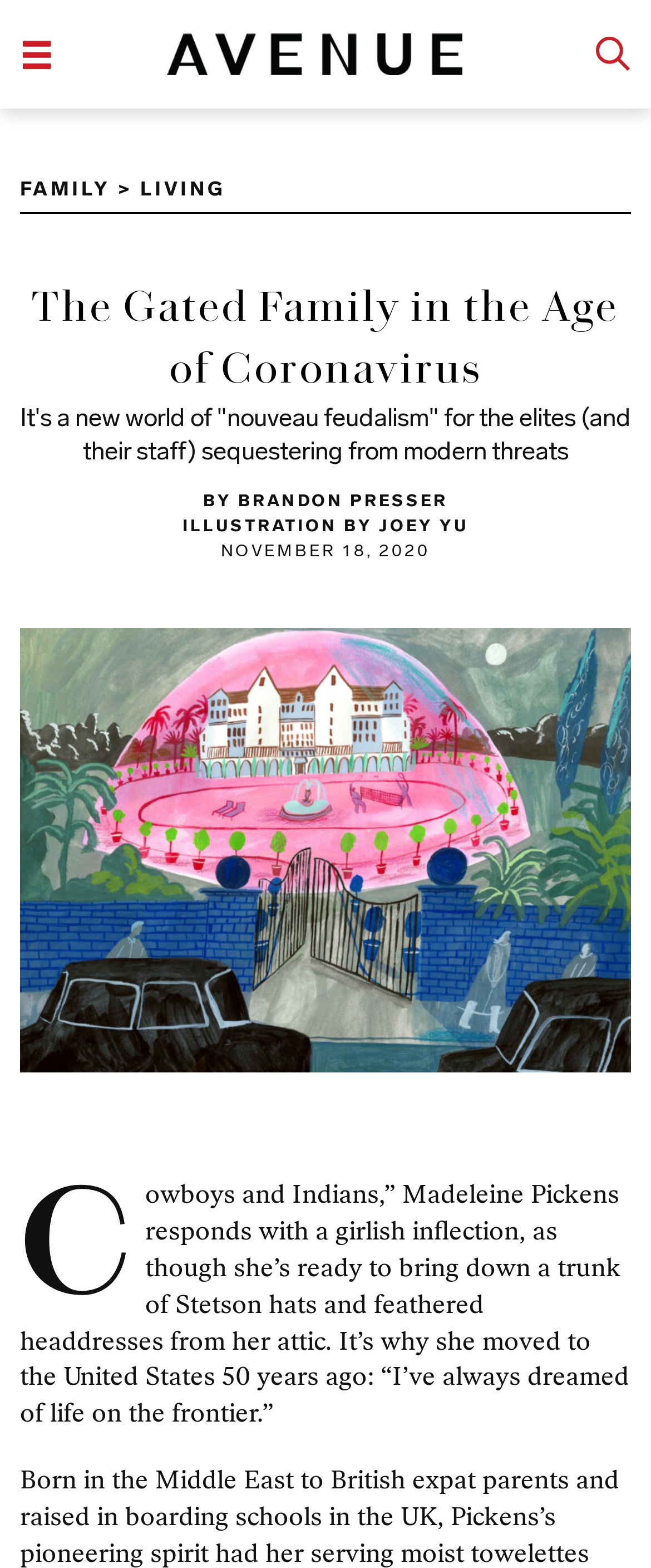Identify and provide the bounding box coordinates of the UI element described: "Living". The coordinates should be formatted as [left, top, right, bottom], with each number being a float between 0 and 1.

[0.215, 0.113, 0.346, 0.128]